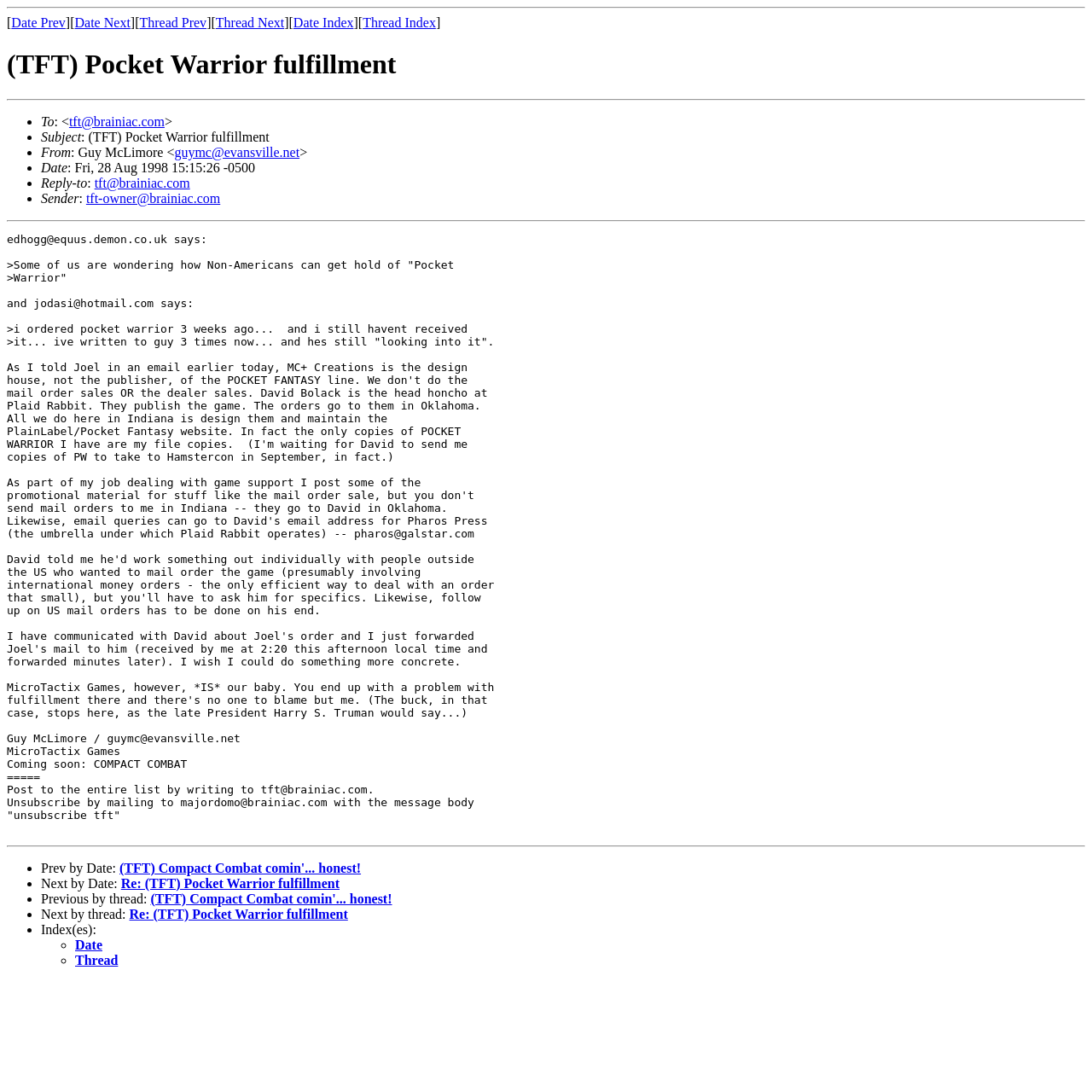Determine the bounding box coordinates of the target area to click to execute the following instruction: "Check company news."

None